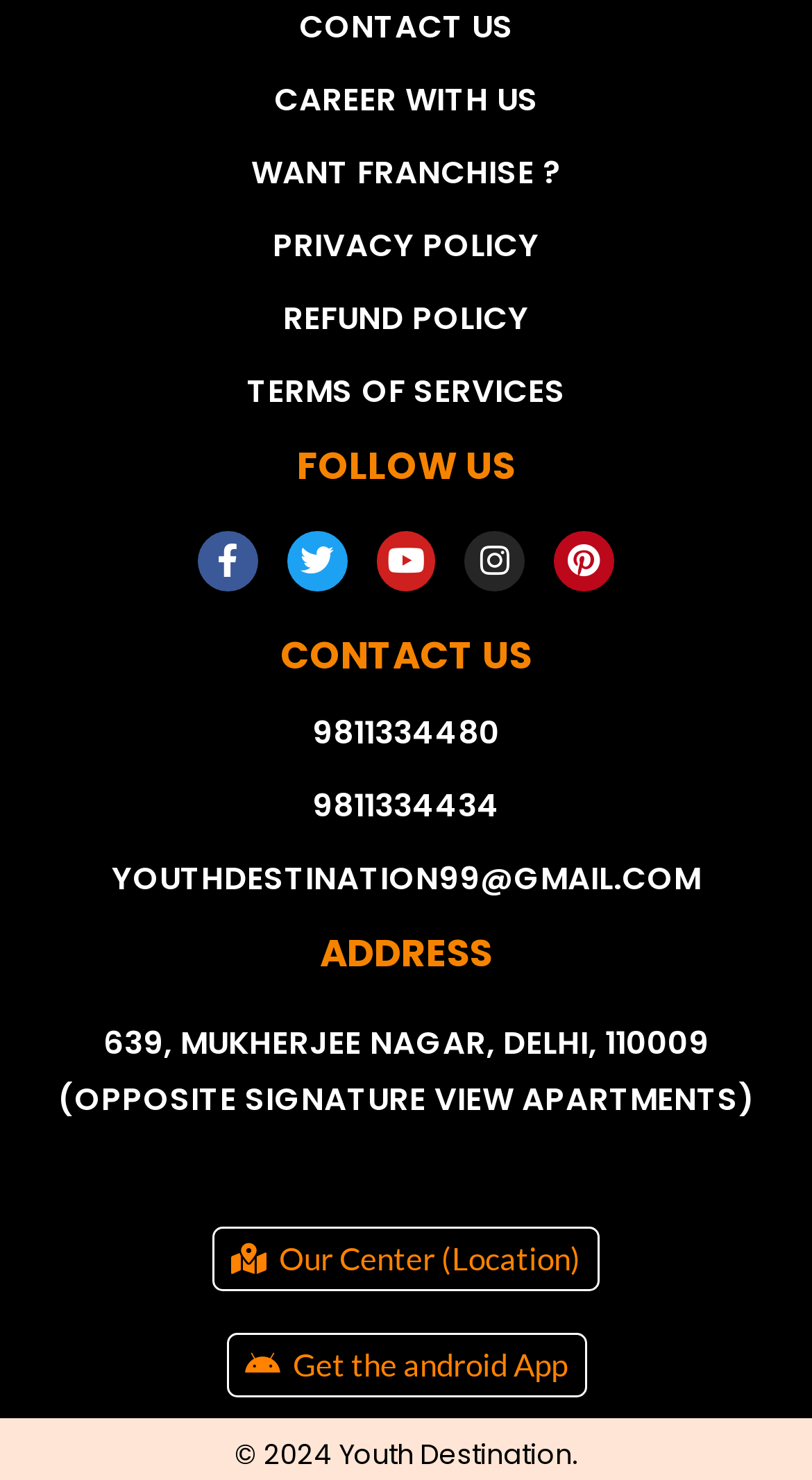What is the address of the organization?
Provide a fully detailed and comprehensive answer to the question.

The webpage provides the address of the organization as '639, Mukherjee Nagar, Delhi, 110009' which is located opposite Signature View Apartments.